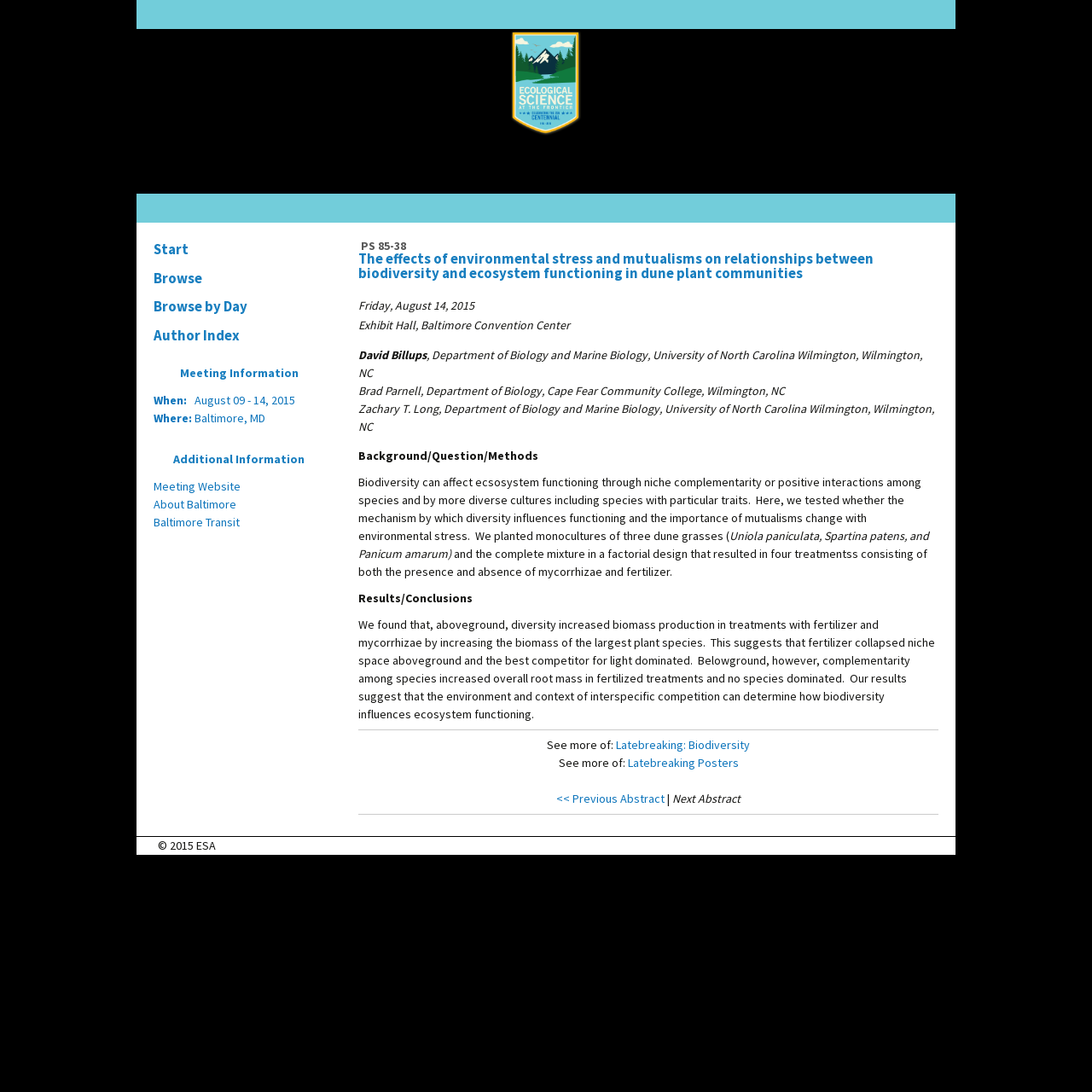What is the location of the conference?
Refer to the screenshot and answer in one word or phrase.

Baltimore, MD